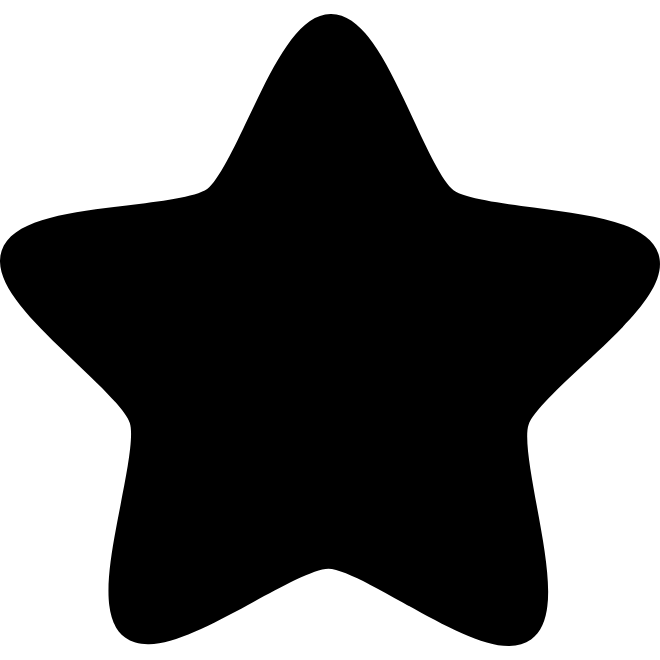Describe the image with as much detail as possible.

The image features a bold, stylized star shape rendered in solid black. This graphic design element carries a sense of dynamism and energy, with smooth curves and pointed edges that create a striking visual appeal. The star's distinctive silhouette may suggest themes of achievement, excellence, or celebration, often used in contexts such as awards, ratings, or decorative motifs. Surrounding the star is a blank background, which allows its shape to stand out prominently, inviting the viewer's attention. This image could be utilized in various creative projects, including promotional materials, event graphics, or digital content, conveying a sense of distinction and flair.